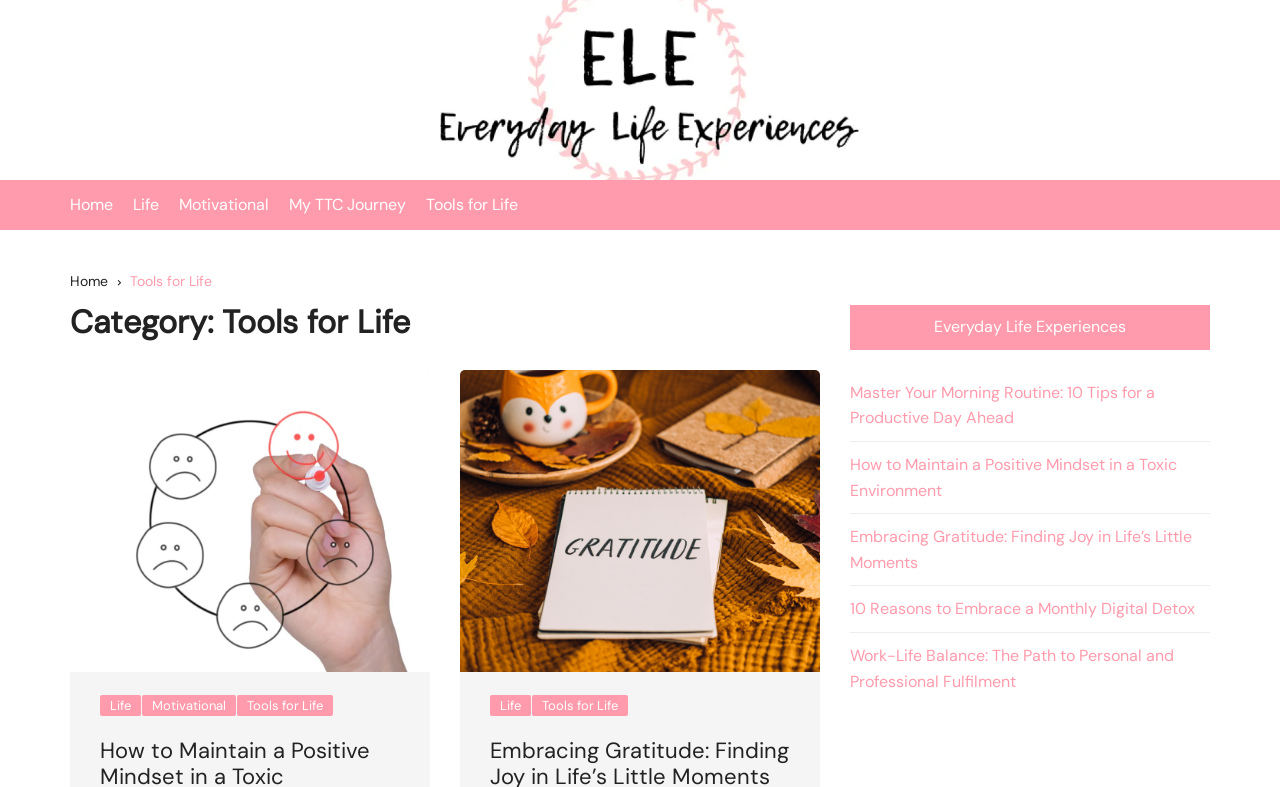Generate an in-depth caption that captures all aspects of the webpage.

The webpage is an archive of articles categorized under "Tools for Life" and "Everyday Life Experiences". At the top, there are several links to navigate to different sections, including "Home", "Life", "Motivational", "My TTC Journey", and "Tools for Life". Below these links, there is a navigation section with breadcrumbs, showing the current location as "Home > Tools for Life".

The main content of the page is divided into two sections. On the left, there is a list of articles under the category "Tools for Life", with headings and links to each article. The articles include "How to Maintain a Positive Mindset in a Toxic Environment", "Embracing Gratitude: Finding Joy in Life’s Little Moments", and others. Each article has a corresponding image.

On the right, there is a complementary section with a heading "Everyday Life Experiences". This section also lists several articles, including "Master Your Morning Routine: 10 Tips for a Productive Day Ahead", "How to Maintain a Positive Mindset in a Toxic Environment", and others. These articles do not have corresponding images.

Throughout the page, there are multiple links to different categories, such as "Life" and "Tools for Life", which are scattered across the top and middle sections of the page.